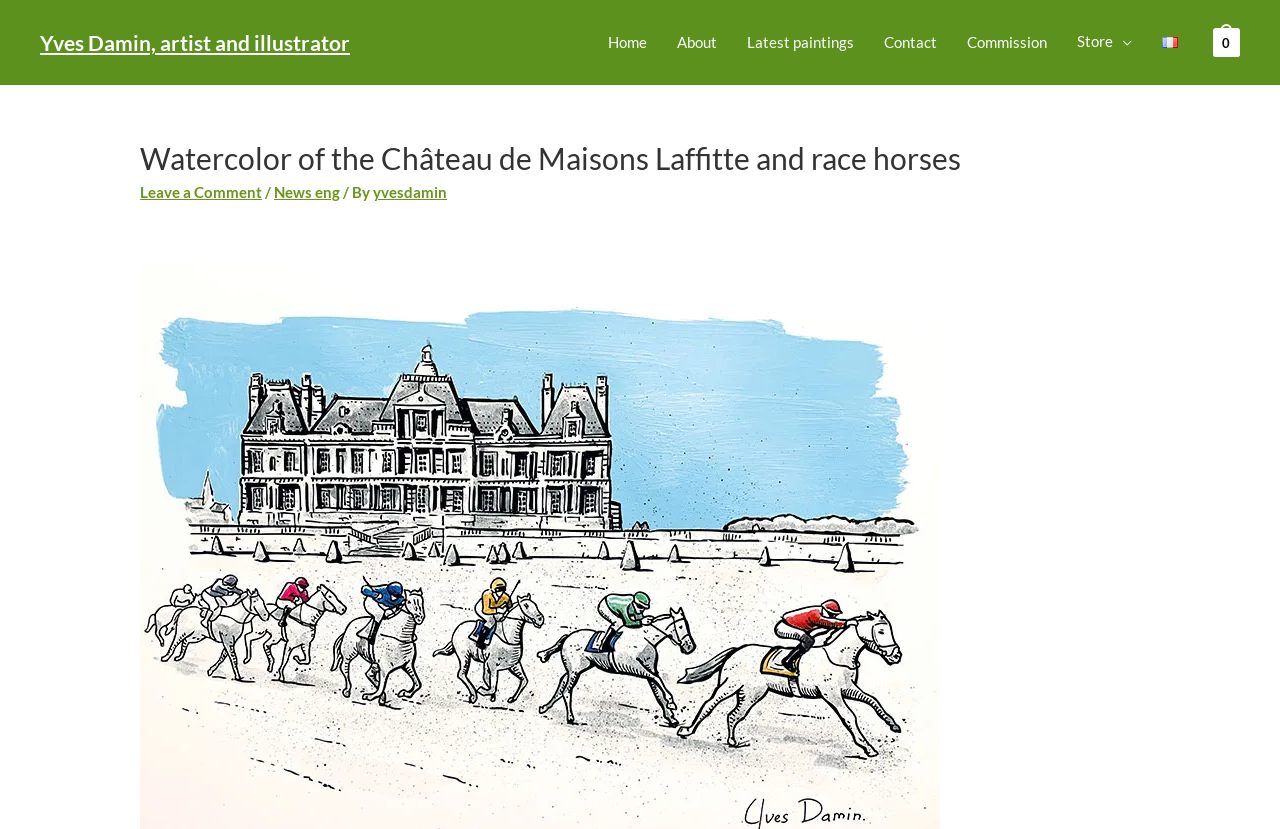Identify the bounding box coordinates of the clickable region required to complete the instruction: "Switch to French". The coordinates should be given as four float numbers within the range of 0 and 1, i.e., [left, top, right, bottom].

[0.896, 0.043, 0.932, 0.058]